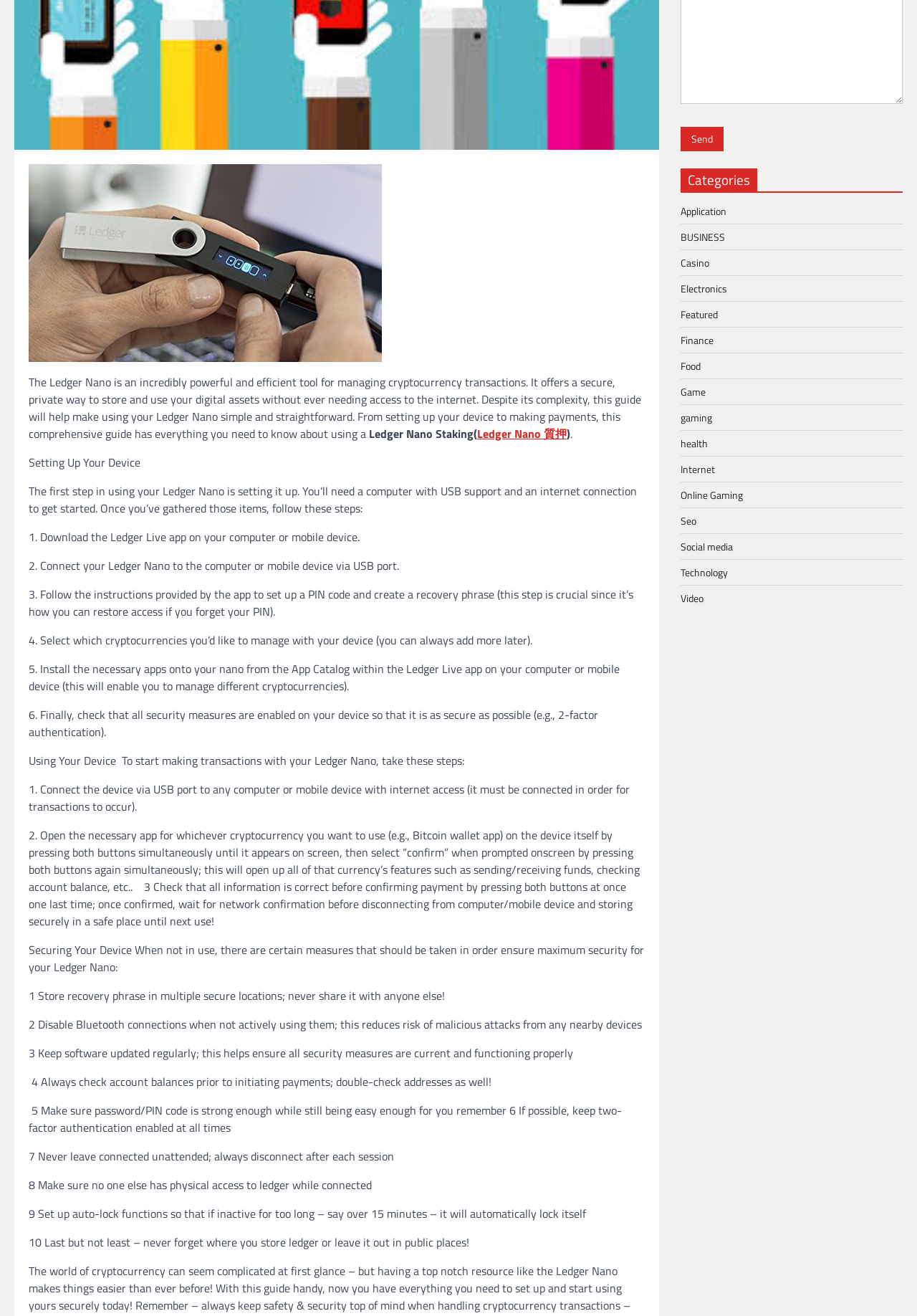Can you find the bounding box coordinates for the UI element given this description: "Hiero"? Provide the coordinates as four float numbers between 0 and 1: [left, top, right, bottom].

None